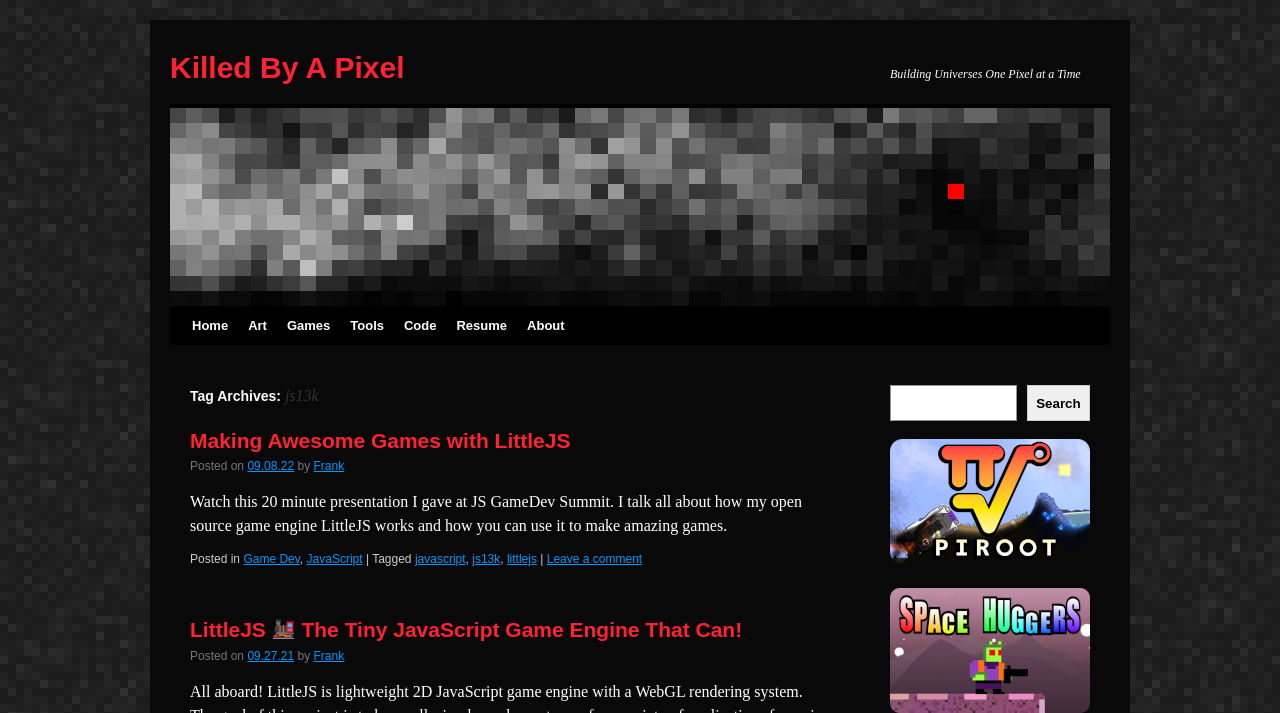Identify the bounding box coordinates for the region of the element that should be clicked to carry out the instruction: "Leave a comment". The bounding box coordinates should be four float numbers between 0 and 1, i.e., [left, top, right, bottom].

[0.427, 0.775, 0.502, 0.794]